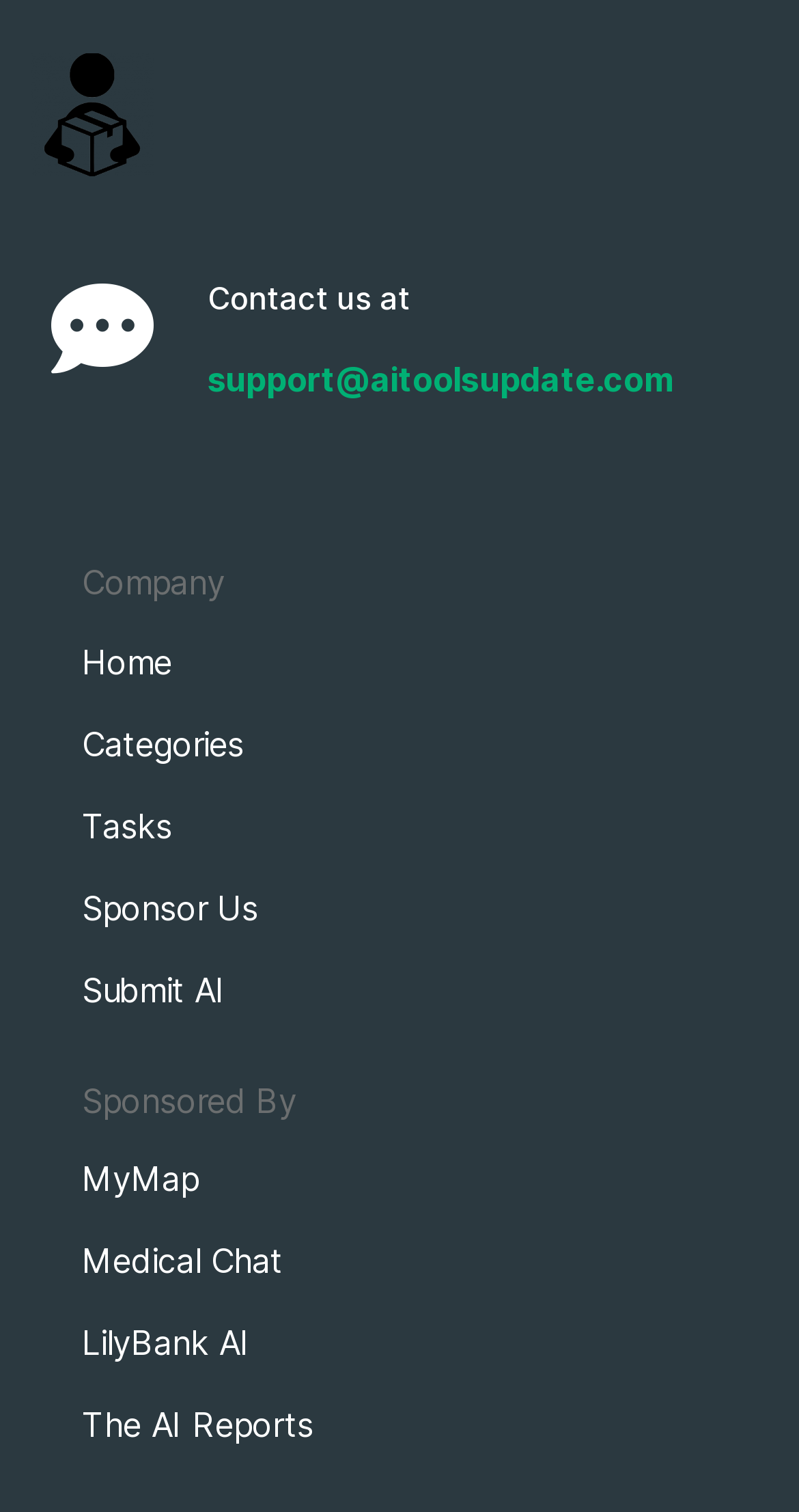Please locate the bounding box coordinates of the element's region that needs to be clicked to follow the instruction: "View UWSpace institutional repository". The bounding box coordinates should be provided as four float numbers between 0 and 1, i.e., [left, top, right, bottom].

None